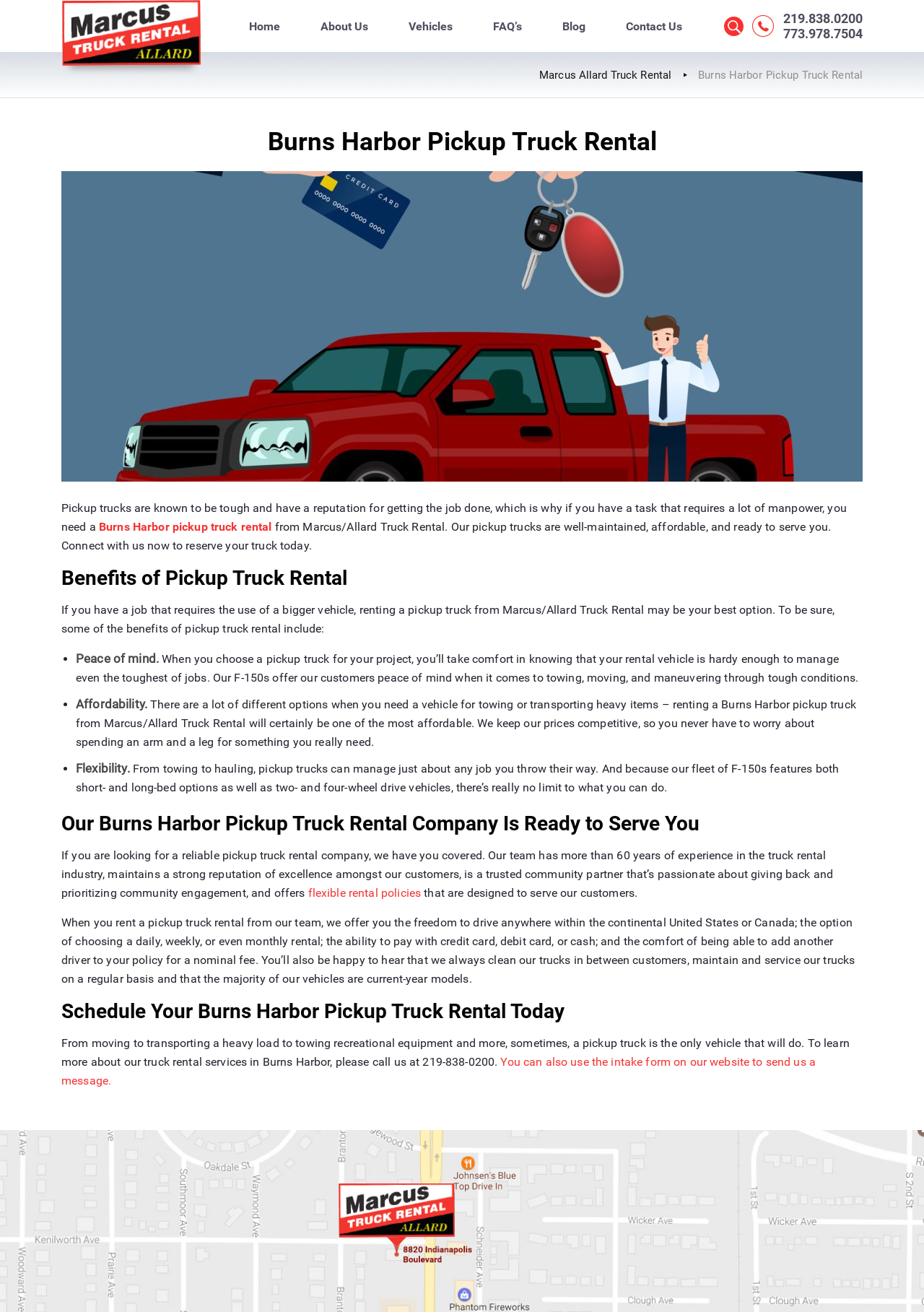Answer the question below in one word or phrase:
What is the purpose of the search box?

Search for: